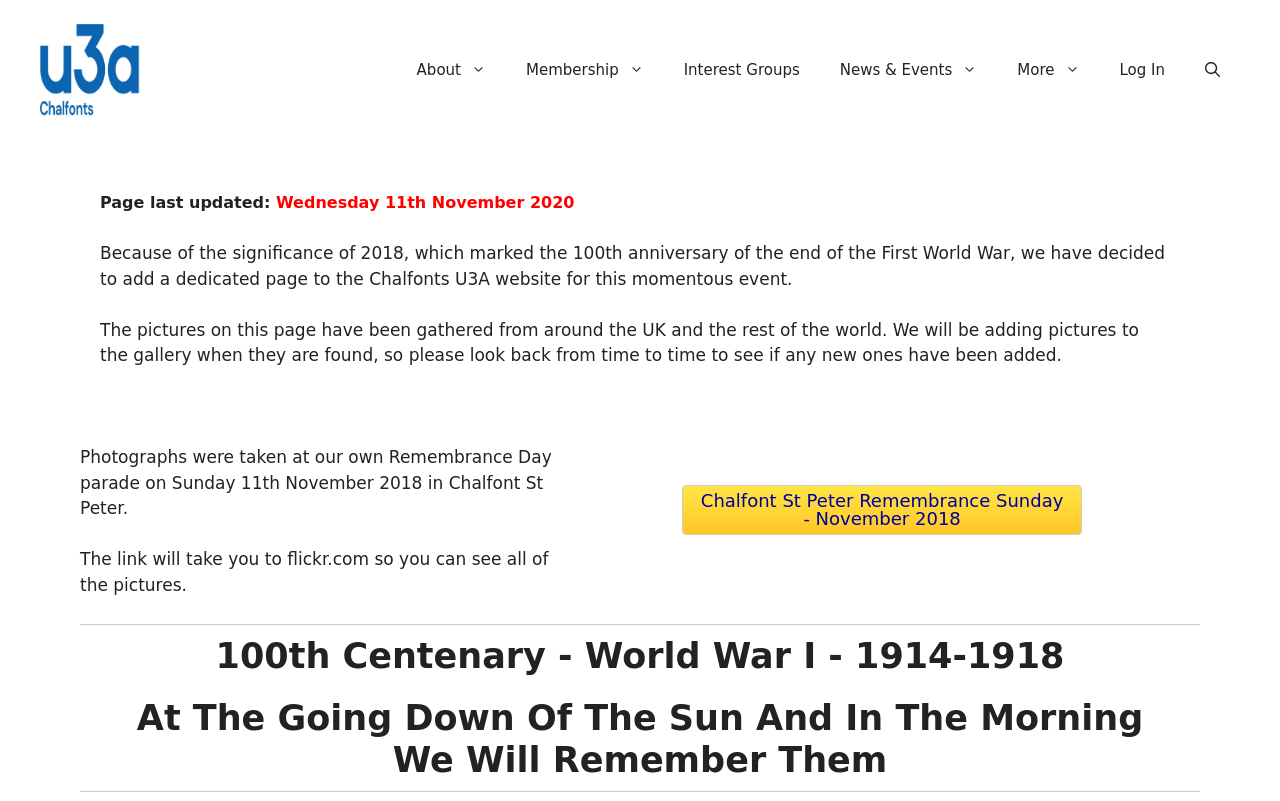Provide the bounding box coordinates, formatted as (top-left x, top-left y, bottom-right x, bottom-right y), with all values being floating point numbers between 0 and 1. Identify the bounding box of the UI element that matches the description: alt="Chalfonts u3a"

[0.031, 0.074, 0.109, 0.099]